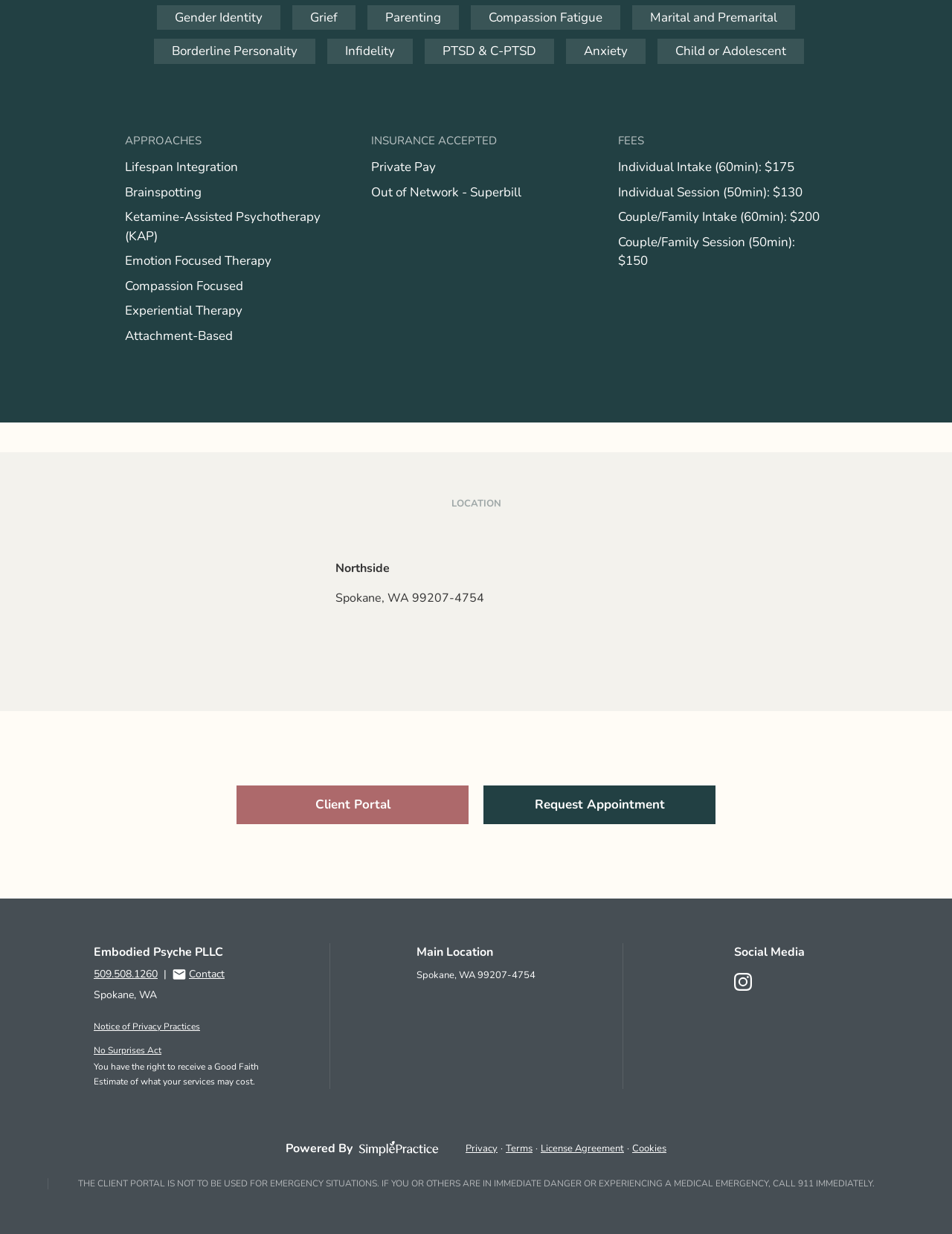Can you identify the bounding box coordinates of the clickable region needed to carry out this instruction: 'Click on the 'REIKI INTRODUCTION' link'? The coordinates should be four float numbers within the range of 0 to 1, stated as [left, top, right, bottom].

None